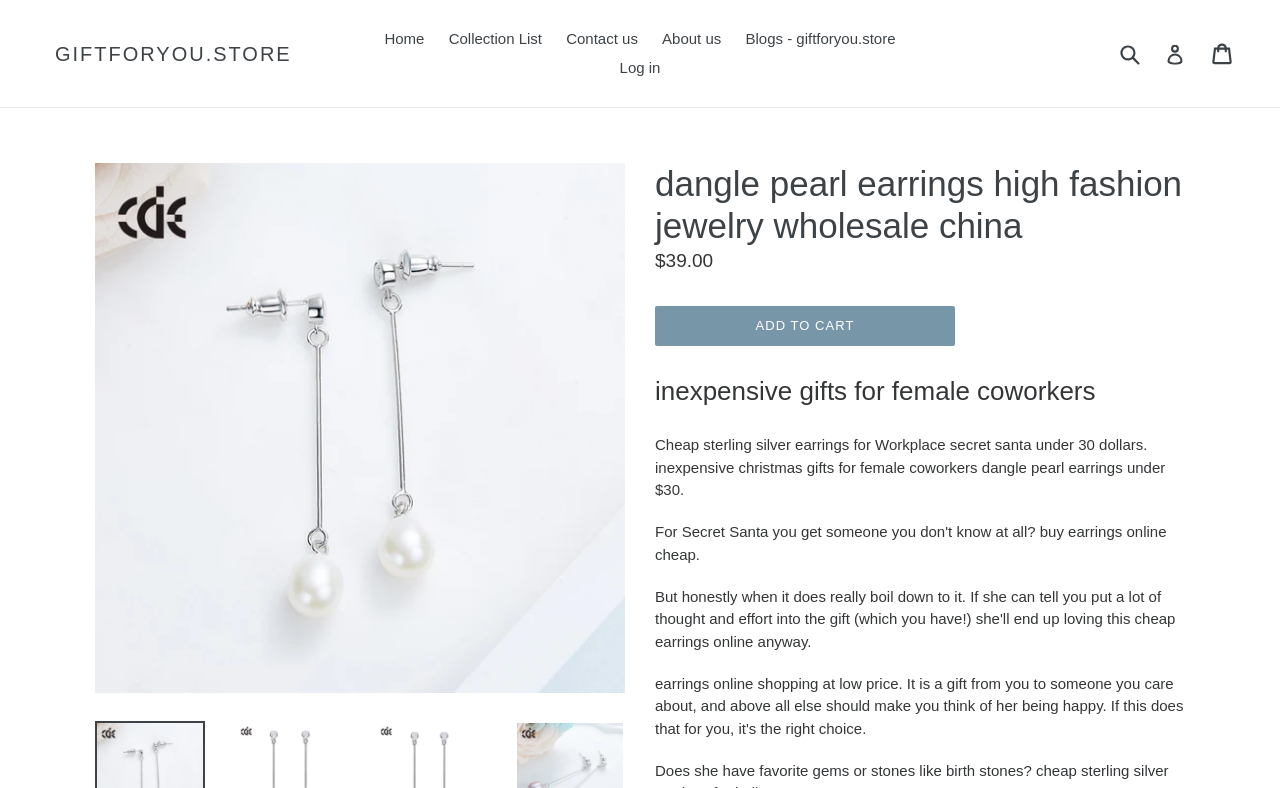Locate the bounding box coordinates of the area you need to click to fulfill this instruction: 'Get a quote'. The coordinates must be in the form of four float numbers ranging from 0 to 1: [left, top, right, bottom].

None